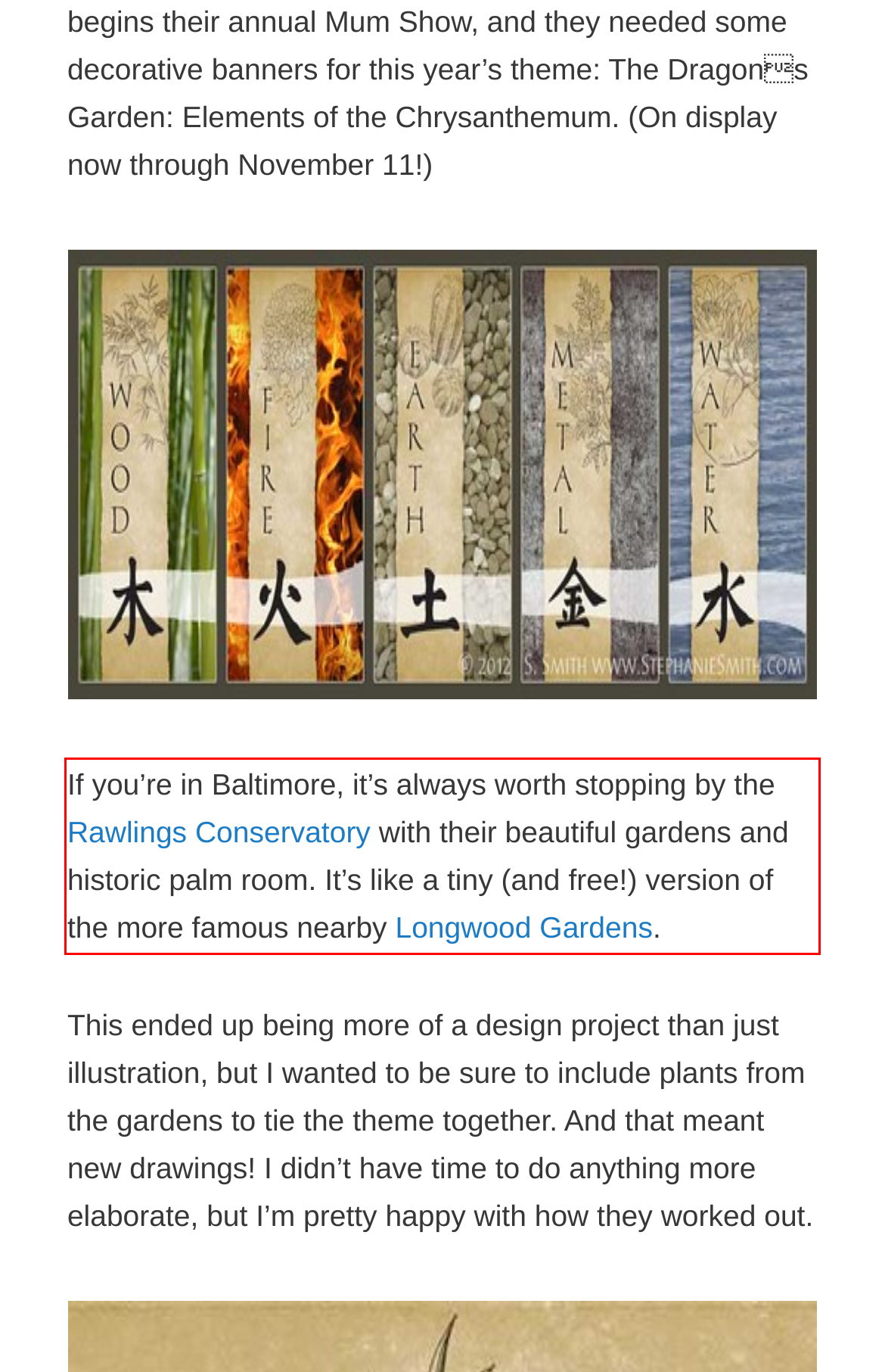You have a screenshot of a webpage with a UI element highlighted by a red bounding box. Use OCR to obtain the text within this highlighted area.

If you’re in Baltimore, it’s always worth stopping by the Rawlings Conservatory with their beautiful gardens and historic palm room. It’s like a tiny (and free!) version of the more famous nearby Longwood Gardens.